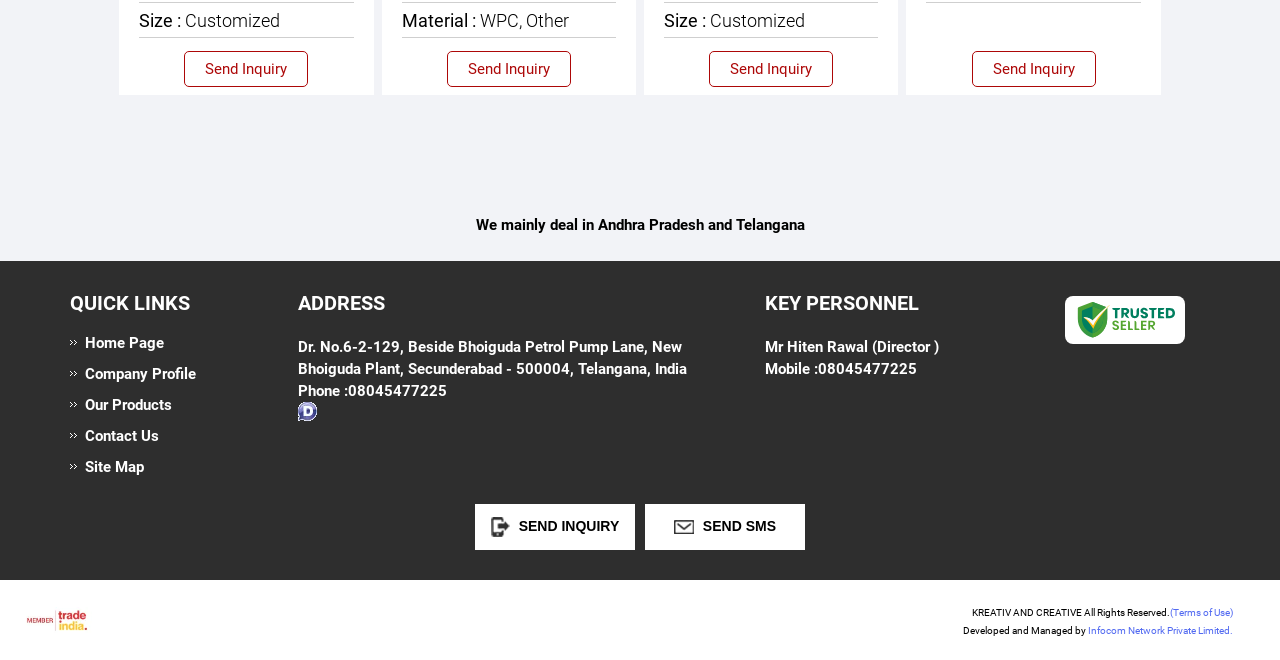Determine the coordinates of the bounding box for the clickable area needed to execute this instruction: "Send SMS".

[0.502, 0.782, 0.631, 0.81]